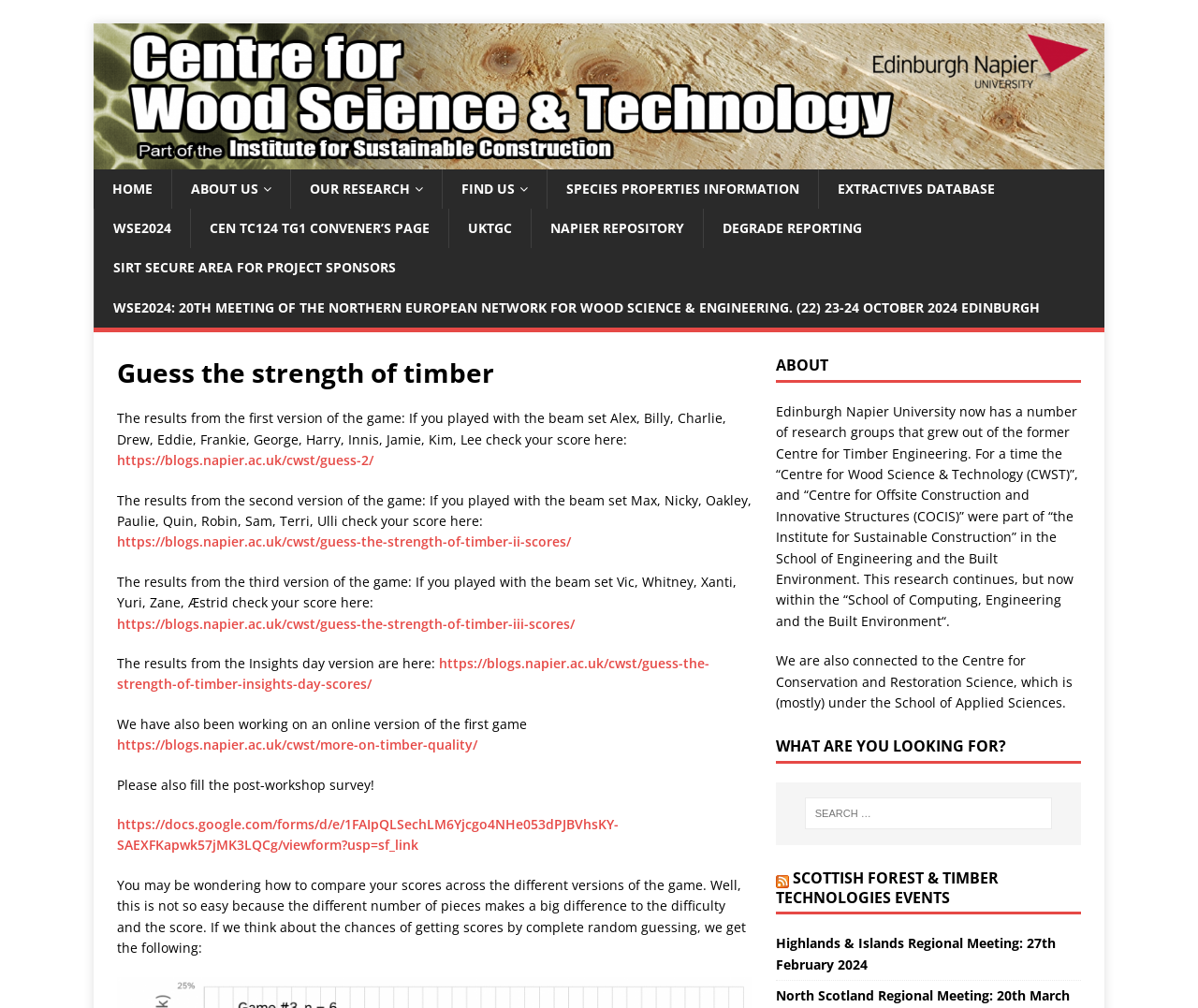What is the name of the research centre?
Please describe in detail the information shown in the image to answer the question.

The question asks for the name of the research centre. By looking at the webpage, we can see that the title of the webpage is 'Guess the strength of timber - Centre for Wood Science & Technology', which indicates that the research centre is the Centre for Wood Science & Technology.